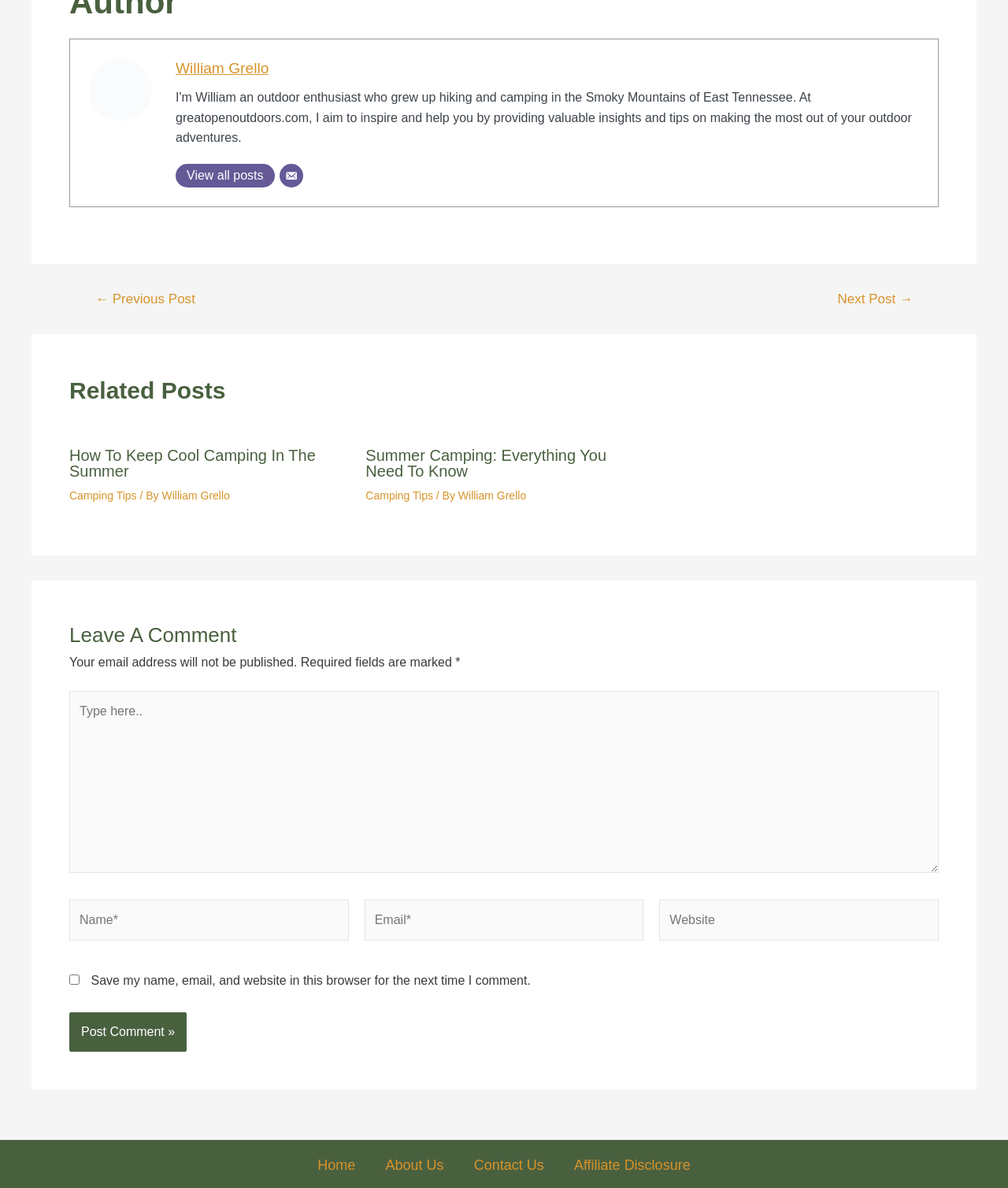Please identify the bounding box coordinates of the area that needs to be clicked to follow this instruction: "Read the article about Summer Camping".

[0.363, 0.376, 0.602, 0.404]